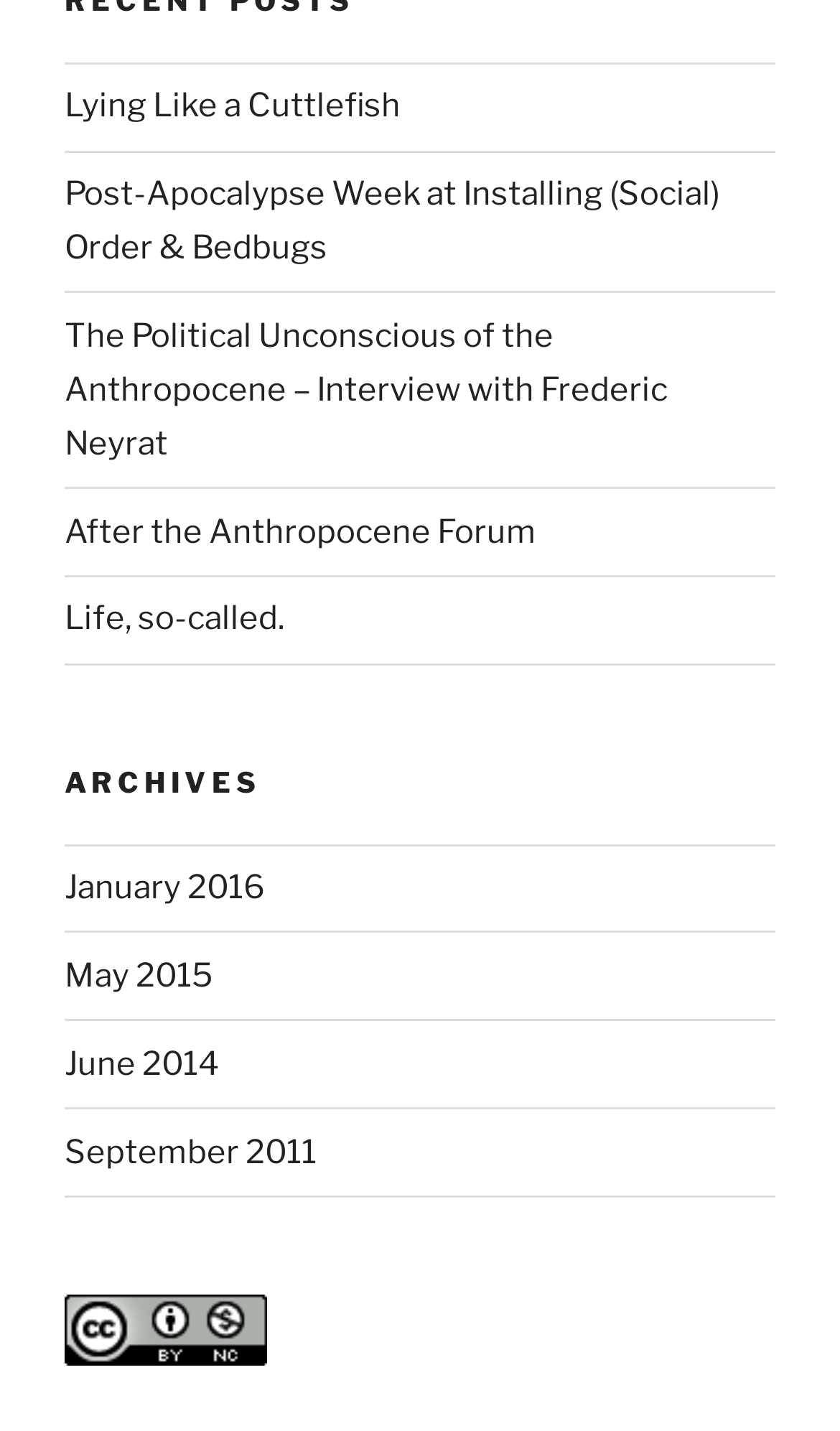How many archive links are there?
Please provide a comprehensive answer to the question based on the webpage screenshot.

There are 4 archive links because there are 4 link elements under the 'Archives' navigation element, which are 'January 2016', 'May 2015', 'June 2014', and 'September 2011'.